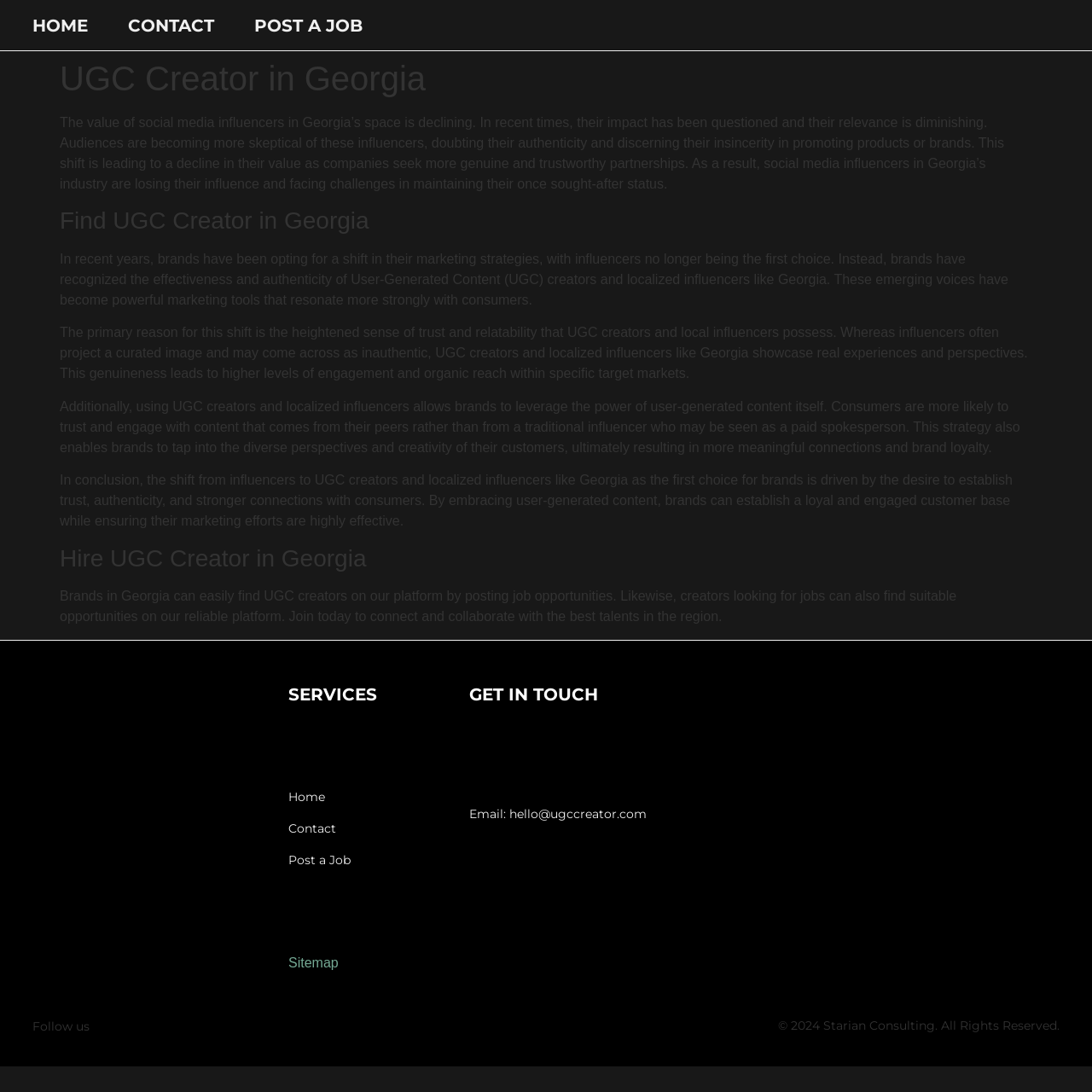Using details from the image, please answer the following question comprehensively:
What is the email address provided for getting in touch?

The email address provided for getting in touch is hello@ugccreator.com, which is mentioned in the 'GET IN TOUCH' section of the webpage.